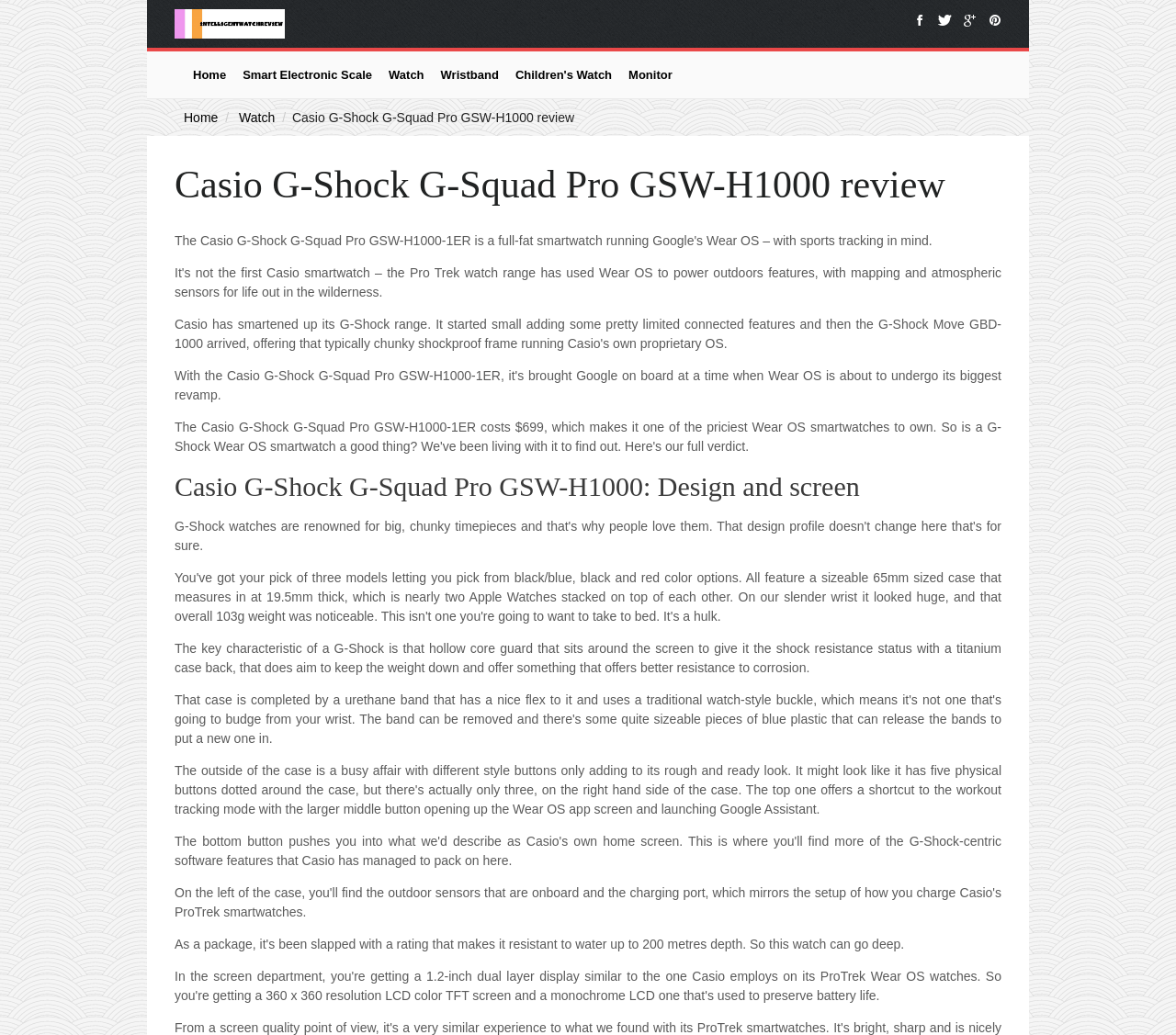Indicate the bounding box coordinates of the element that needs to be clicked to satisfy the following instruction: "Click the Twitter icon". The coordinates should be four float numbers between 0 and 1, i.e., [left, top, right, bottom].

None